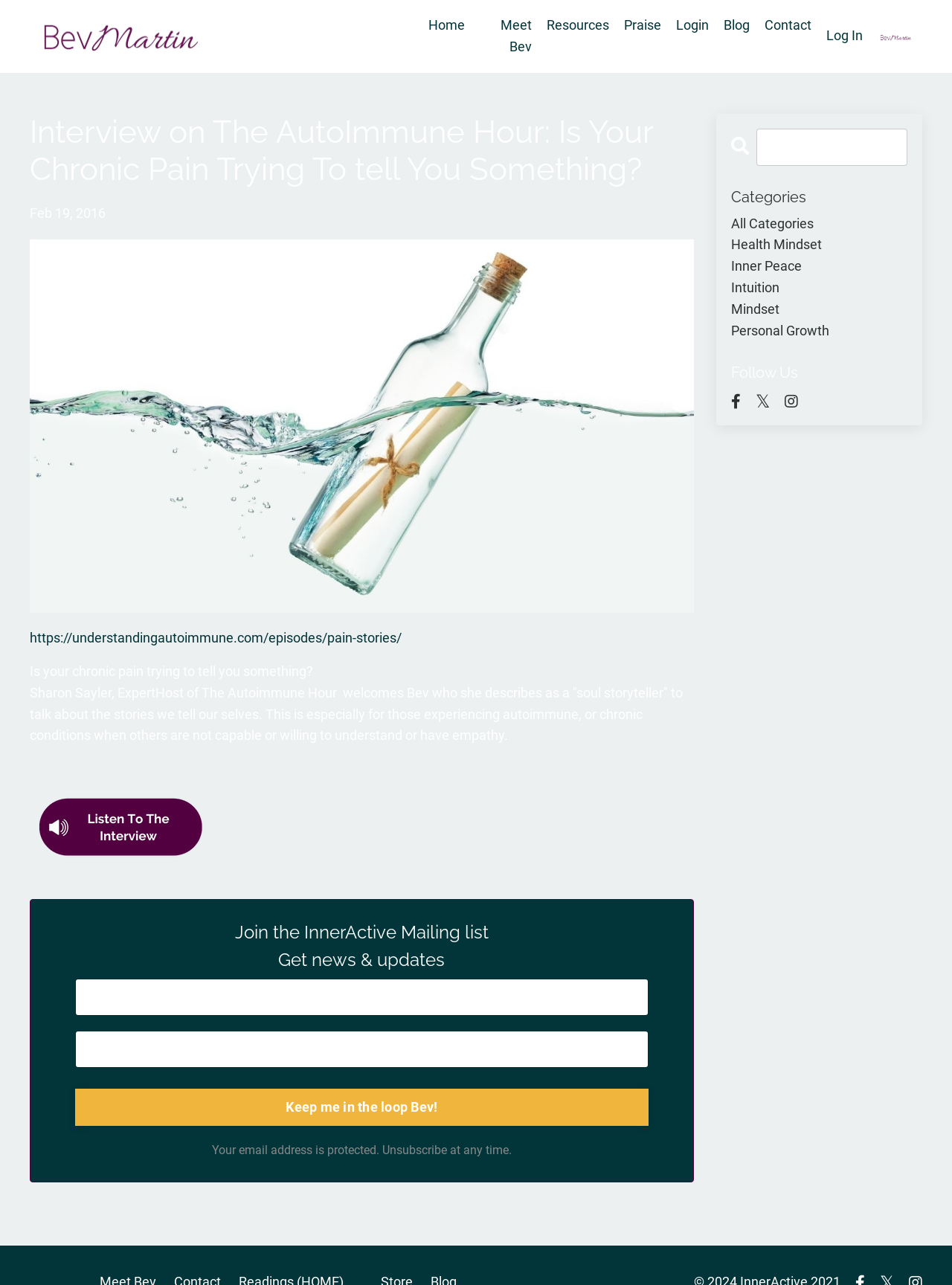Determine the bounding box coordinates of the element that should be clicked to execute the following command: "Enter your name".

[0.079, 0.761, 0.681, 0.79]